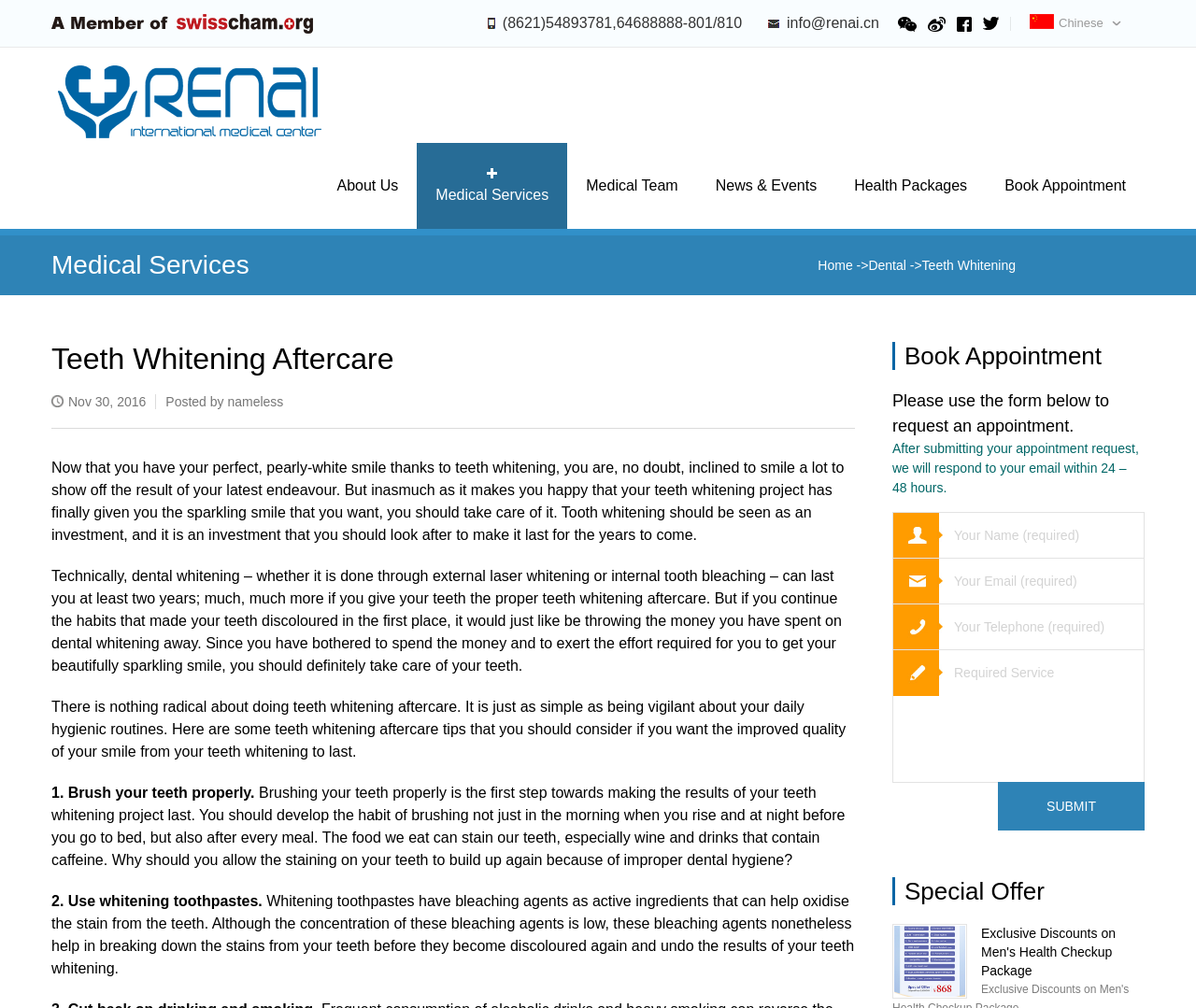Use the details in the image to answer the question thoroughly: 
What is the phone number of Shanghai Renai Hospital?

The phone number can be found at the top of the webpage, in the static text element with bounding box coordinates [0.42, 0.015, 0.62, 0.031].